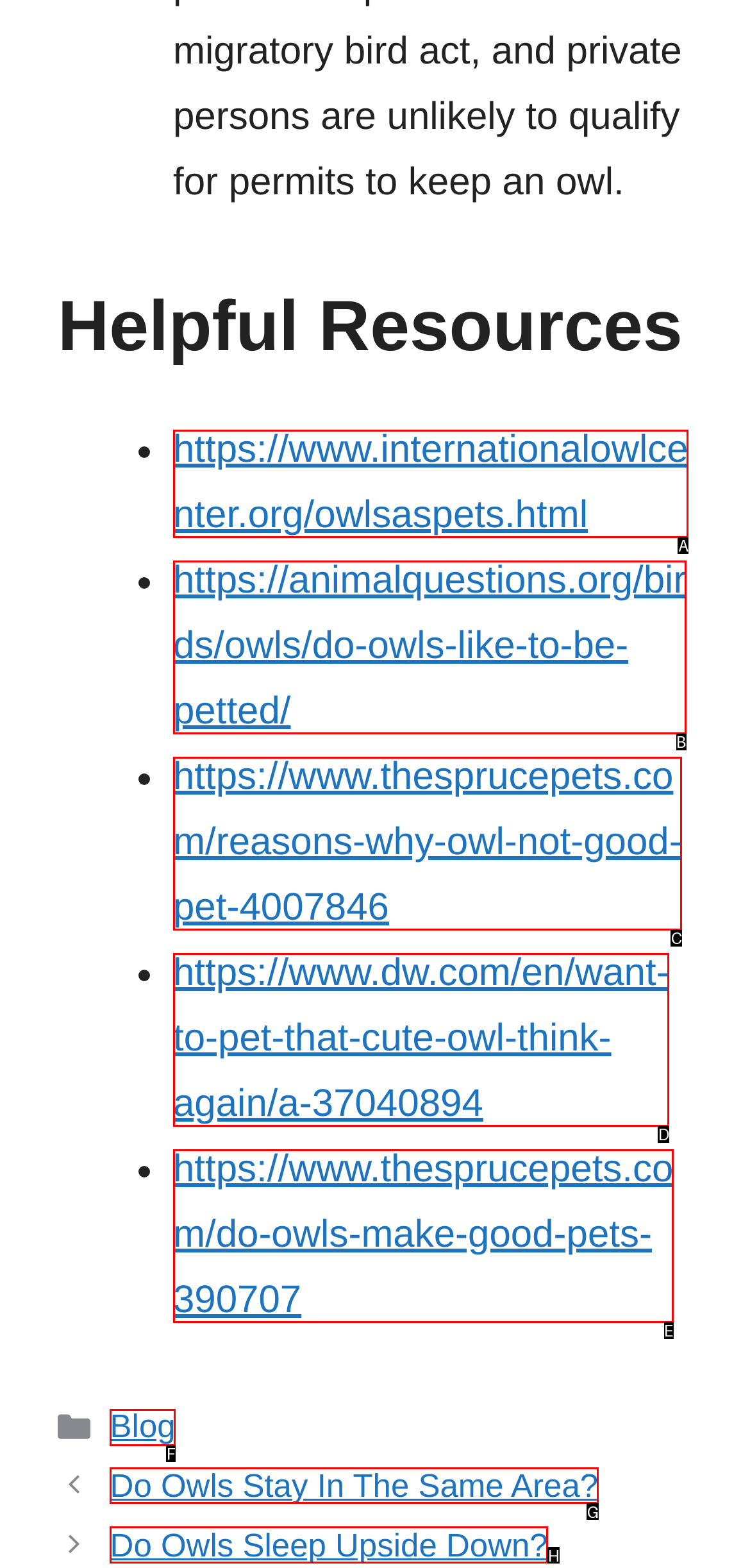Which option should I select to accomplish the task: read 'Do Owls Stay In The Same Area?'? Respond with the corresponding letter from the given choices.

G